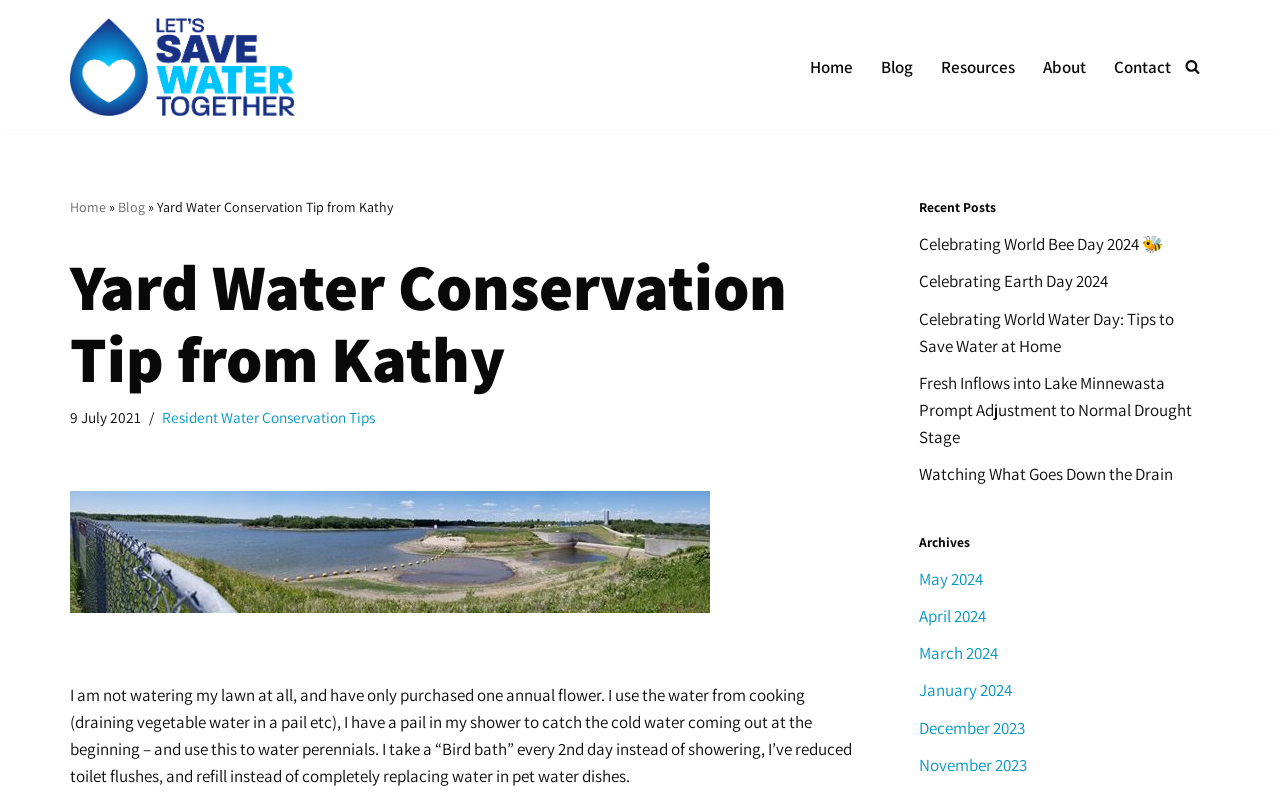Determine the bounding box coordinates of the target area to click to execute the following instruction: "Search."

None